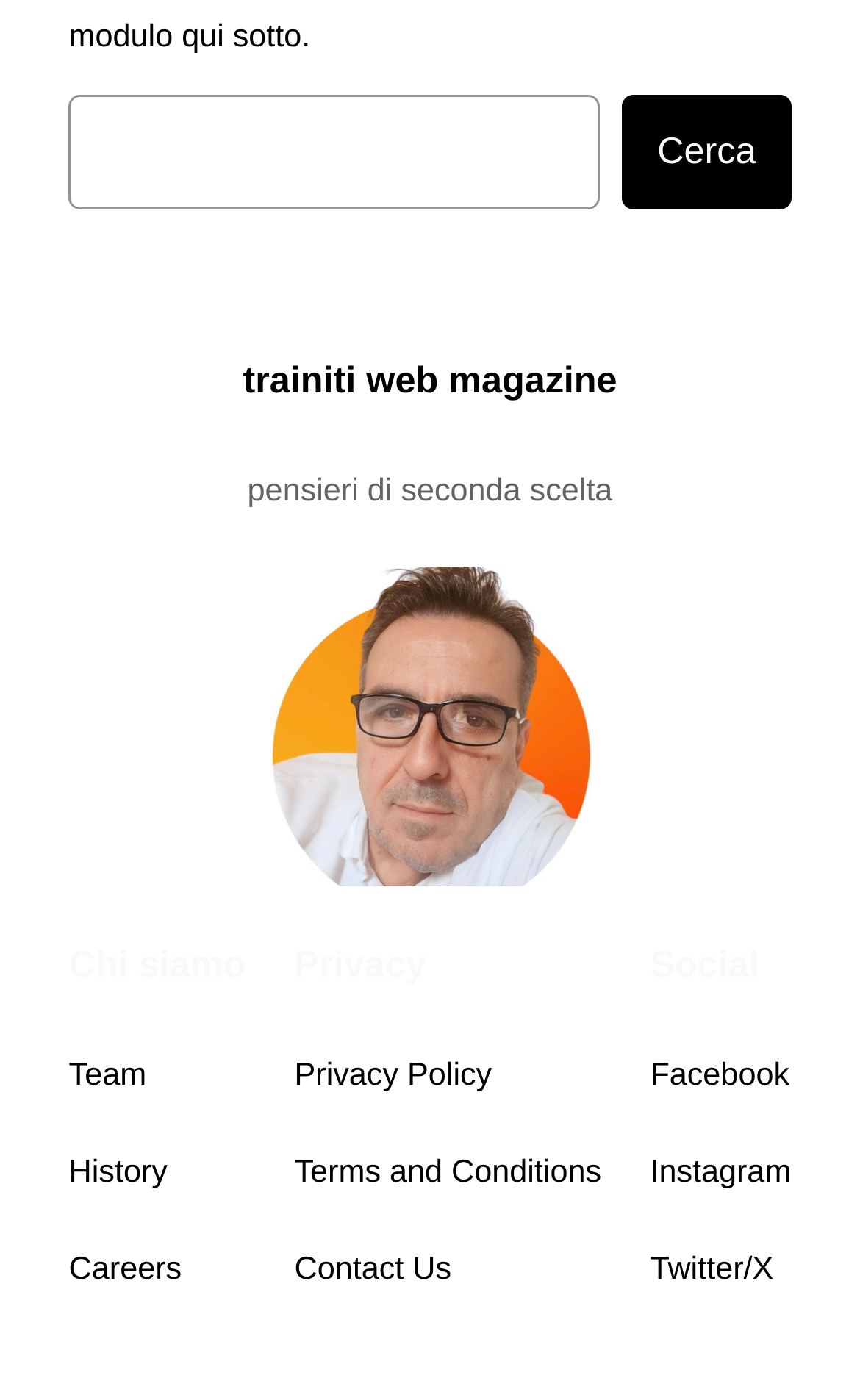From the screenshot, find the bounding box of the UI element matching this description: "Twitter/X". Supply the bounding box coordinates in the form [left, top, right, bottom], each a float between 0 and 1.

[0.756, 0.885, 0.899, 0.929]